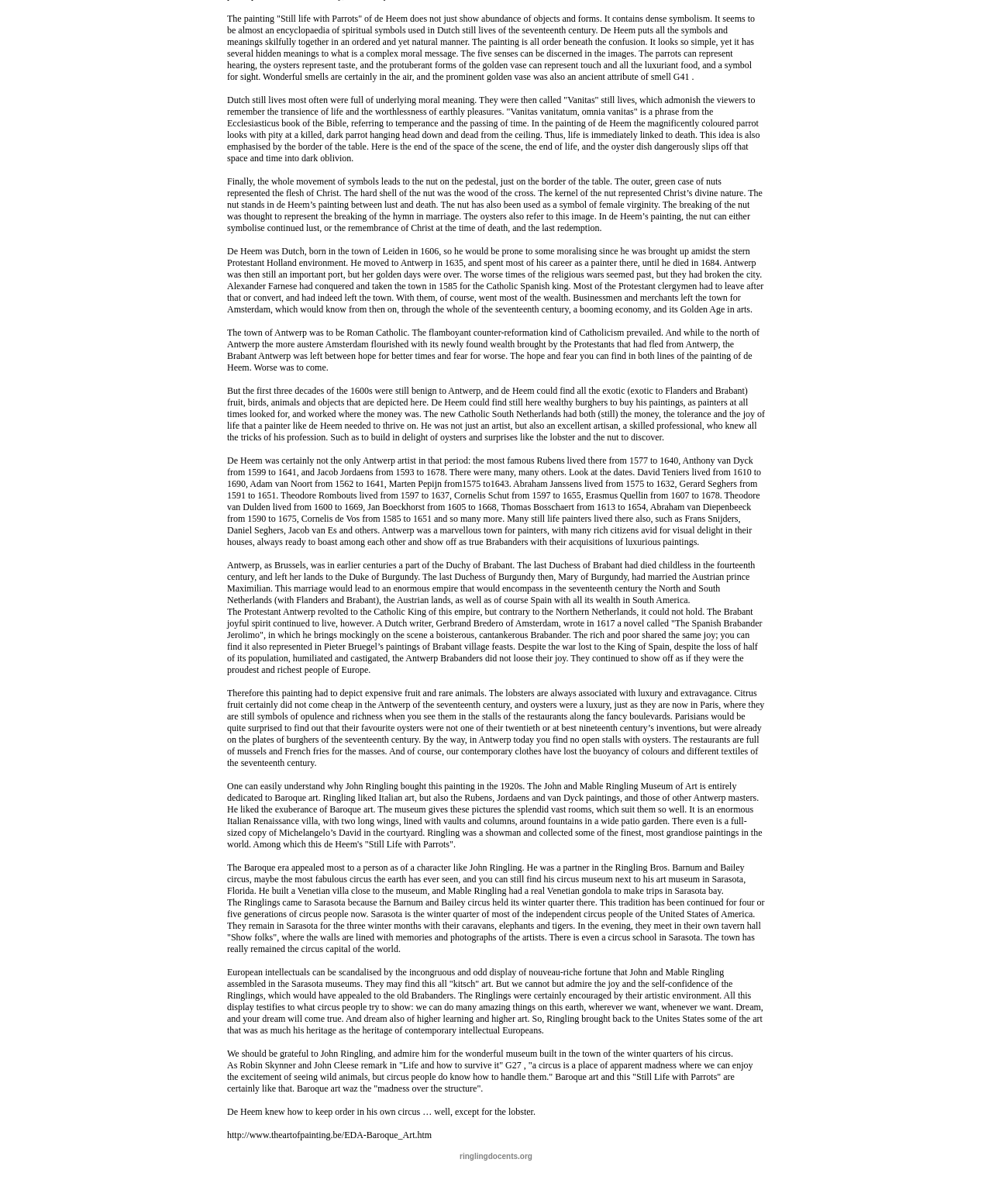Reply to the question with a brief word or phrase: What is the significance of the nut in the painting?

Symbol of Christ's divine nature